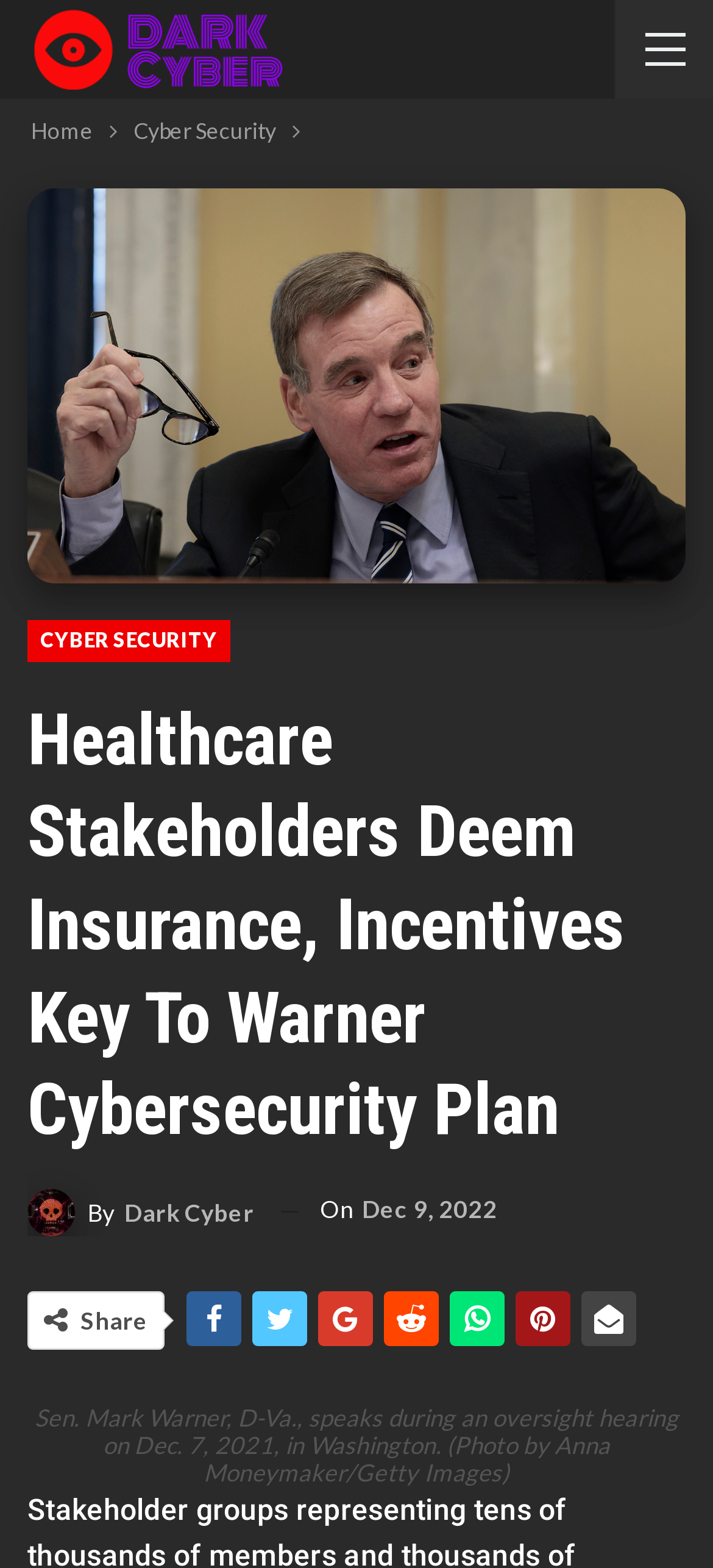Locate the primary heading on the webpage and return its text.

Healthcare Stakeholders Deem Insurance, Incentives Key To Warner Cybersecurity Plan